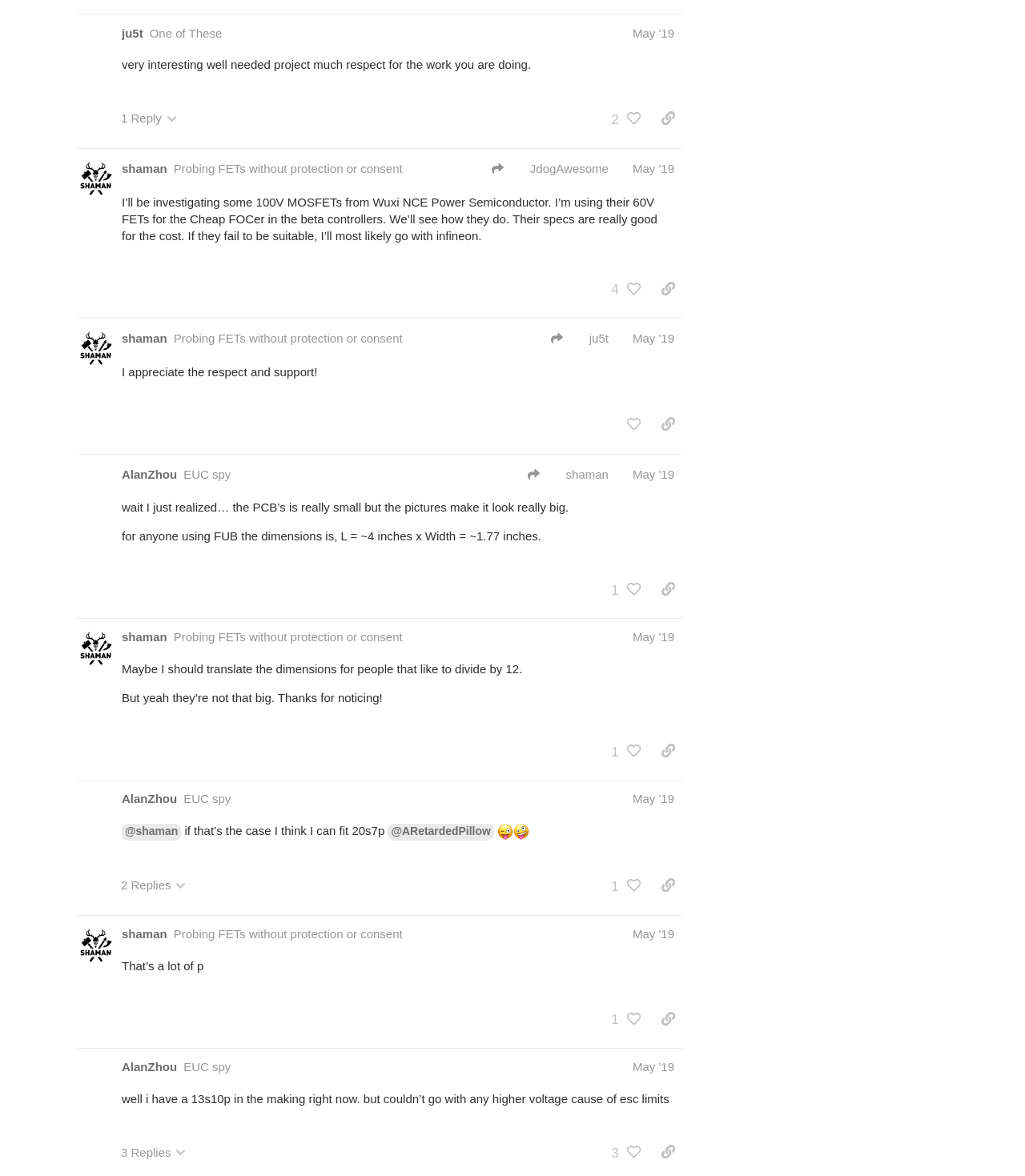Please specify the bounding box coordinates of the area that should be clicked to accomplish the following instruction: "Click to expand the post". The coordinates should consist of four float numbers between 0 and 1, i.e., [left, top, right, bottom].

[0.11, 0.089, 0.18, 0.112]